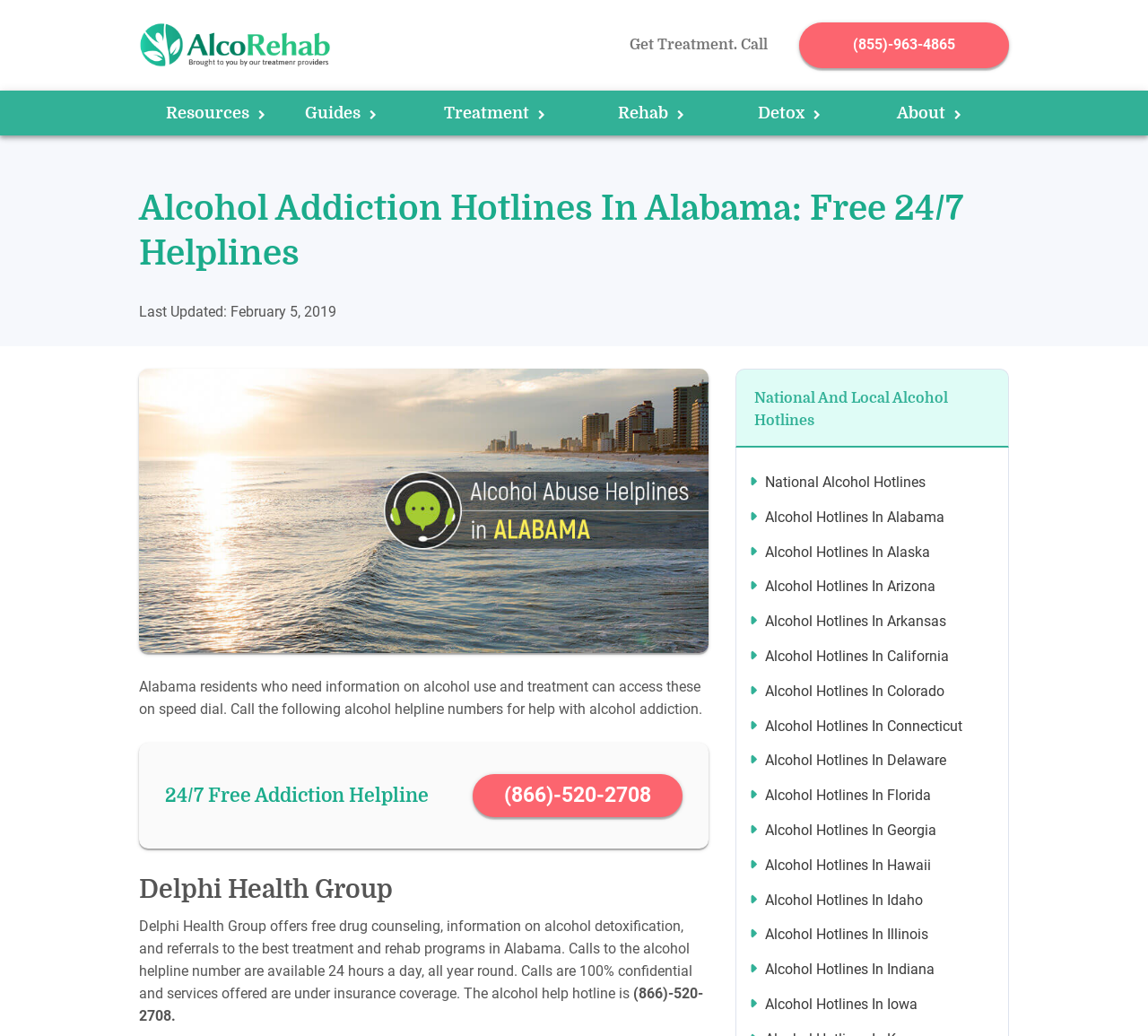Locate the bounding box coordinates of the UI element described by: "Click to See Price (Rogue)". The bounding box coordinates should consist of four float numbers between 0 and 1, i.e., [left, top, right, bottom].

None